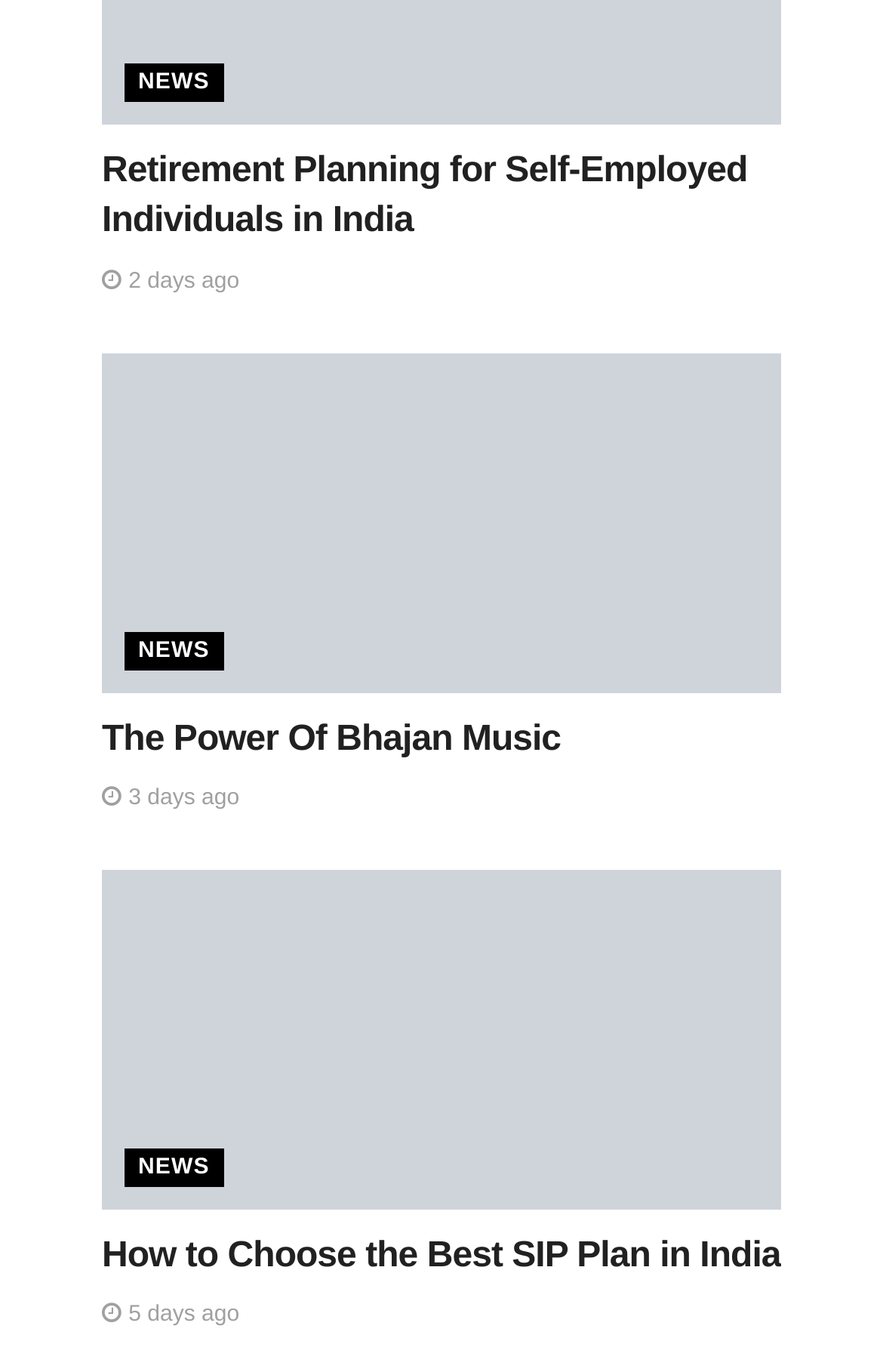Utilize the information from the image to answer the question in detail:
How often does the 'NEWS' link appear?

The 'NEWS' link appears three times on the webpage, with different bounding box coordinates, indicating that it is a repeated element.